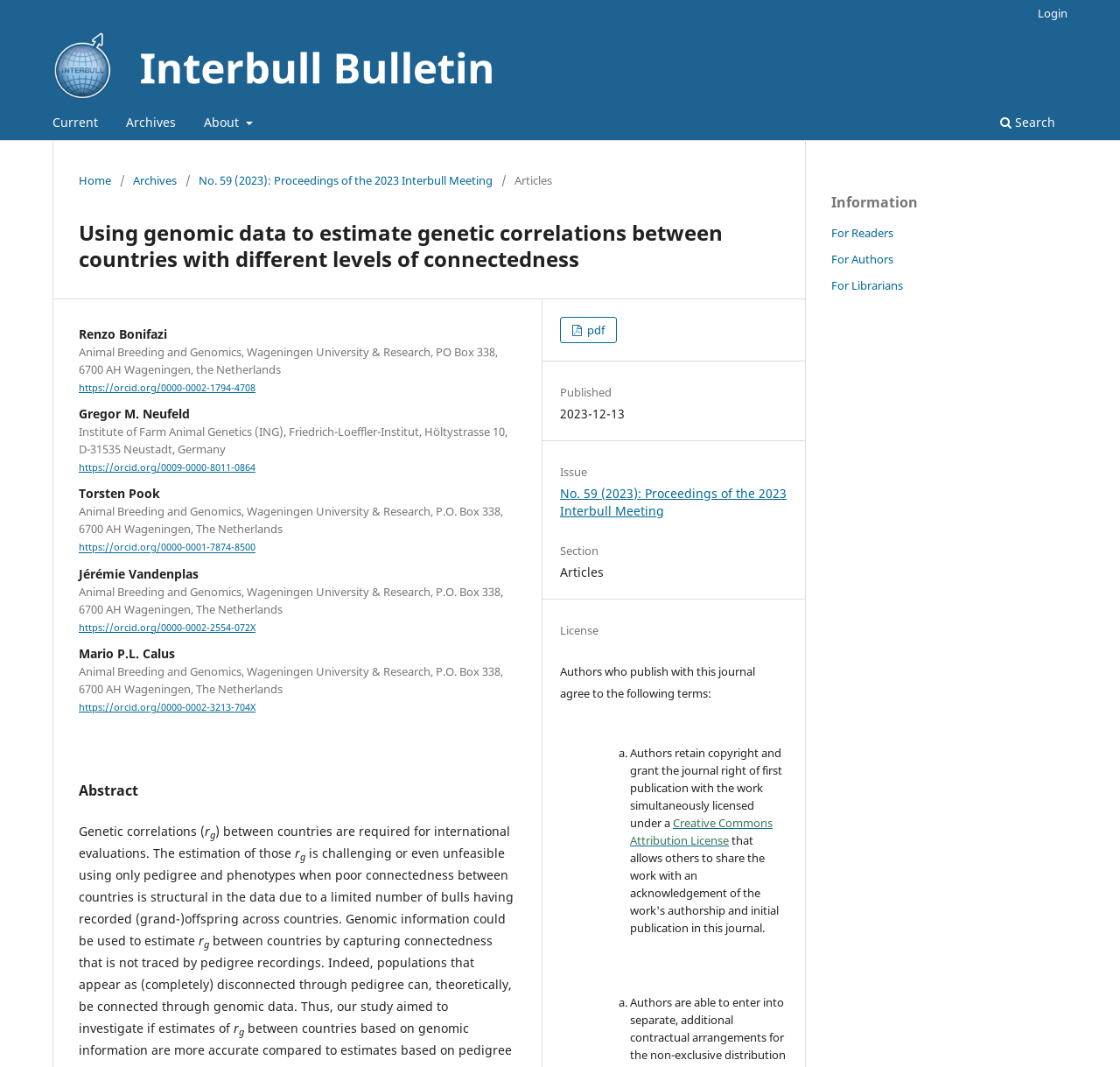Bounding box coordinates are specified in the format (top-left x, top-left y, bottom-right x, bottom-right y). All values are floating point numbers bounded between 0 and 1. Please provide the bounding box coordinate of the region this sentence describes: Creative Commons Attribution License

[0.563, 0.764, 0.69, 0.795]